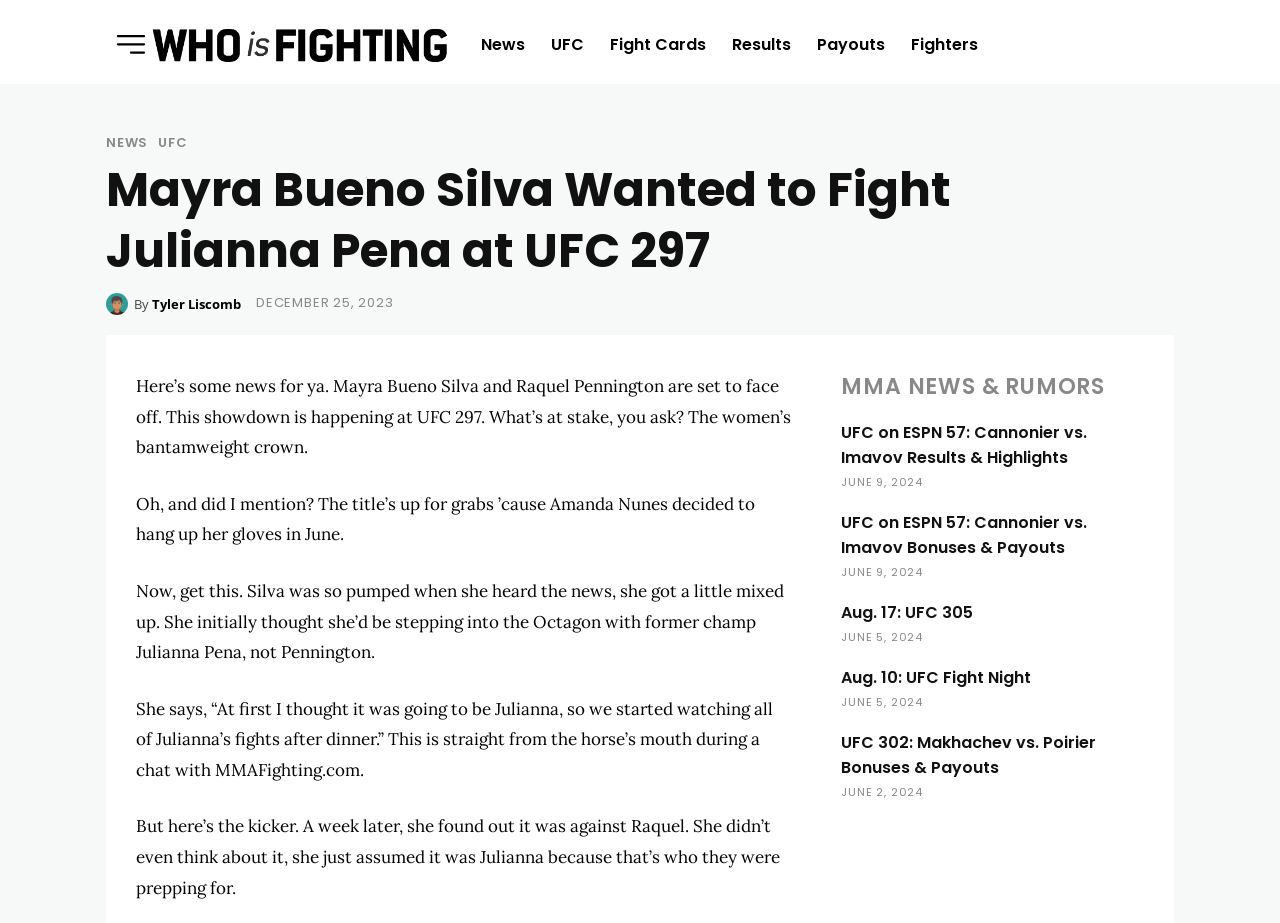What is the name of the website?
Observe the image and answer the question with a one-word or short phrase response.

WhoIsFighting